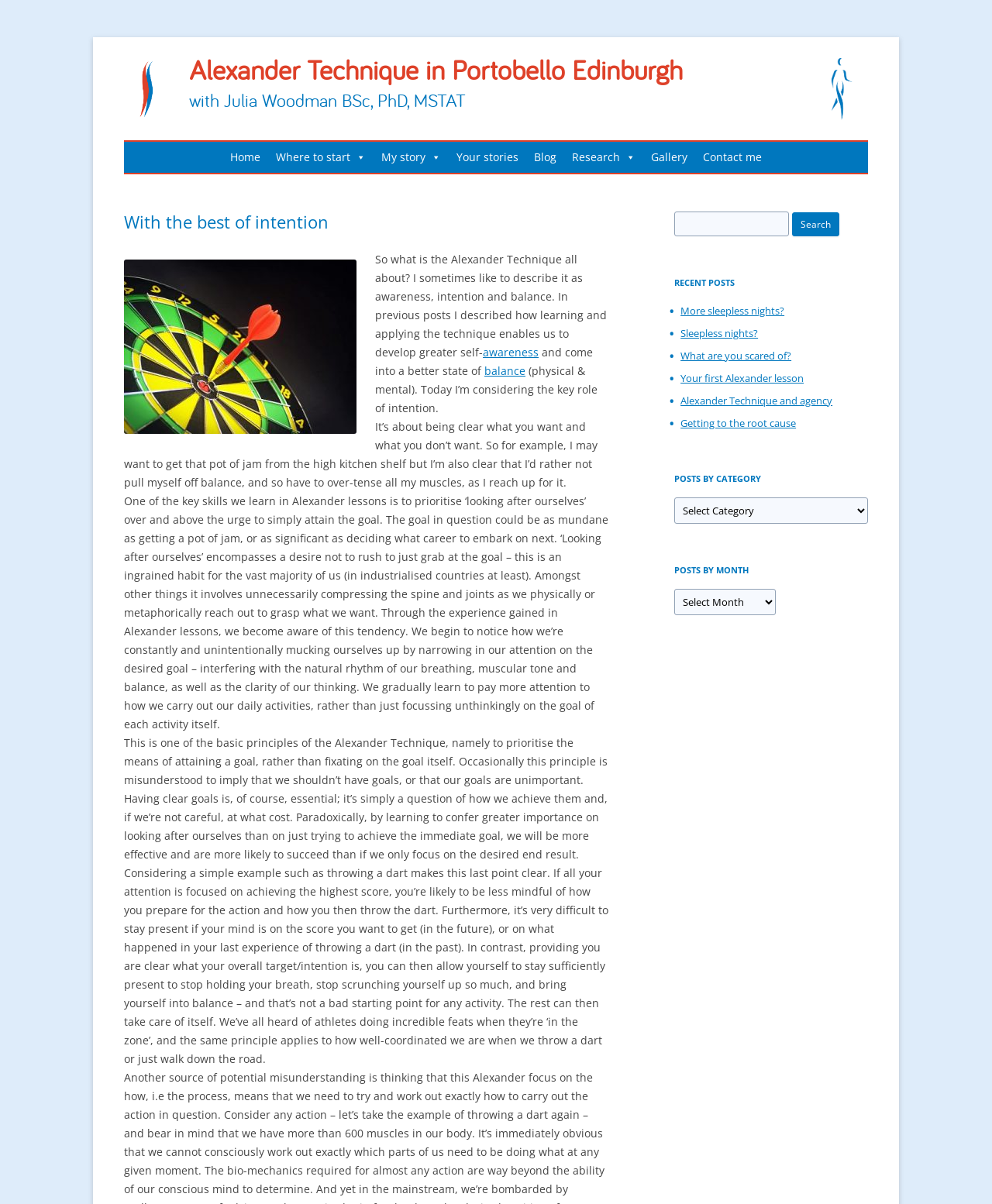Provide the bounding box coordinates of the UI element this sentence describes: "Sleepless nights?".

[0.686, 0.271, 0.764, 0.283]